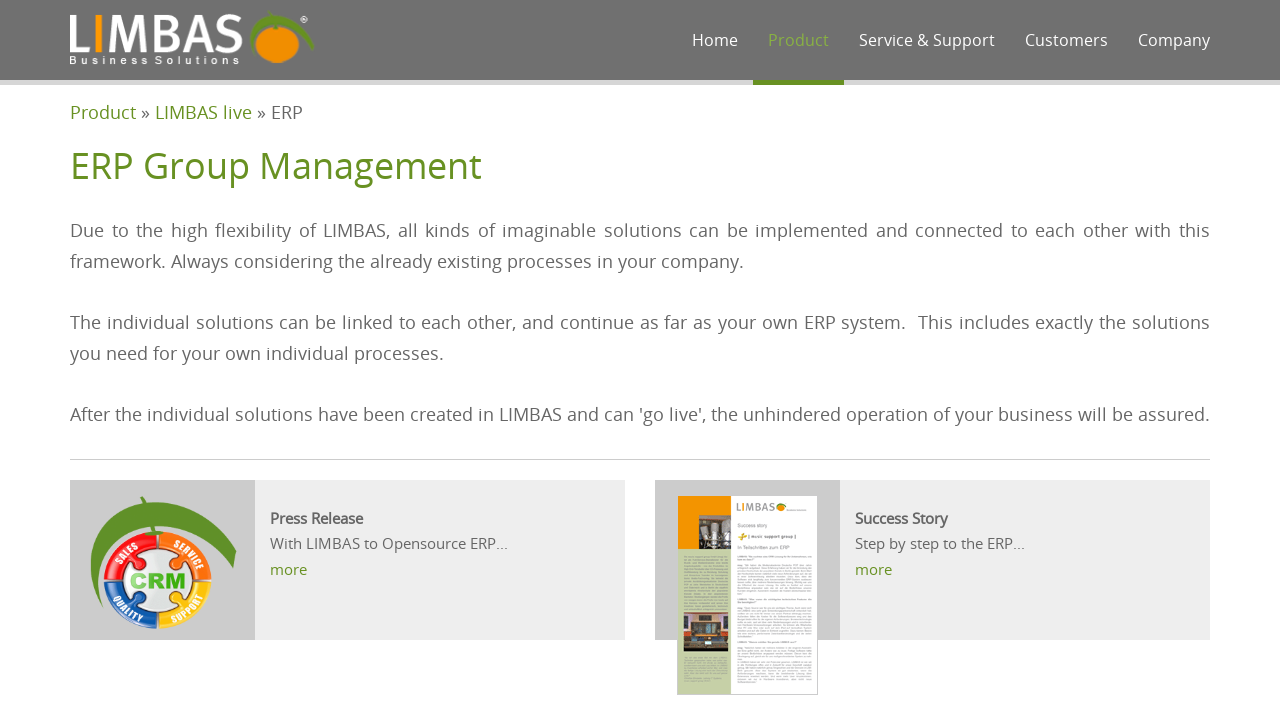Pinpoint the bounding box coordinates of the clickable element needed to complete the instruction: "click on the more link under Press Release". The coordinates should be provided as four float numbers between 0 and 1: [left, top, right, bottom].

[0.211, 0.789, 0.24, 0.818]